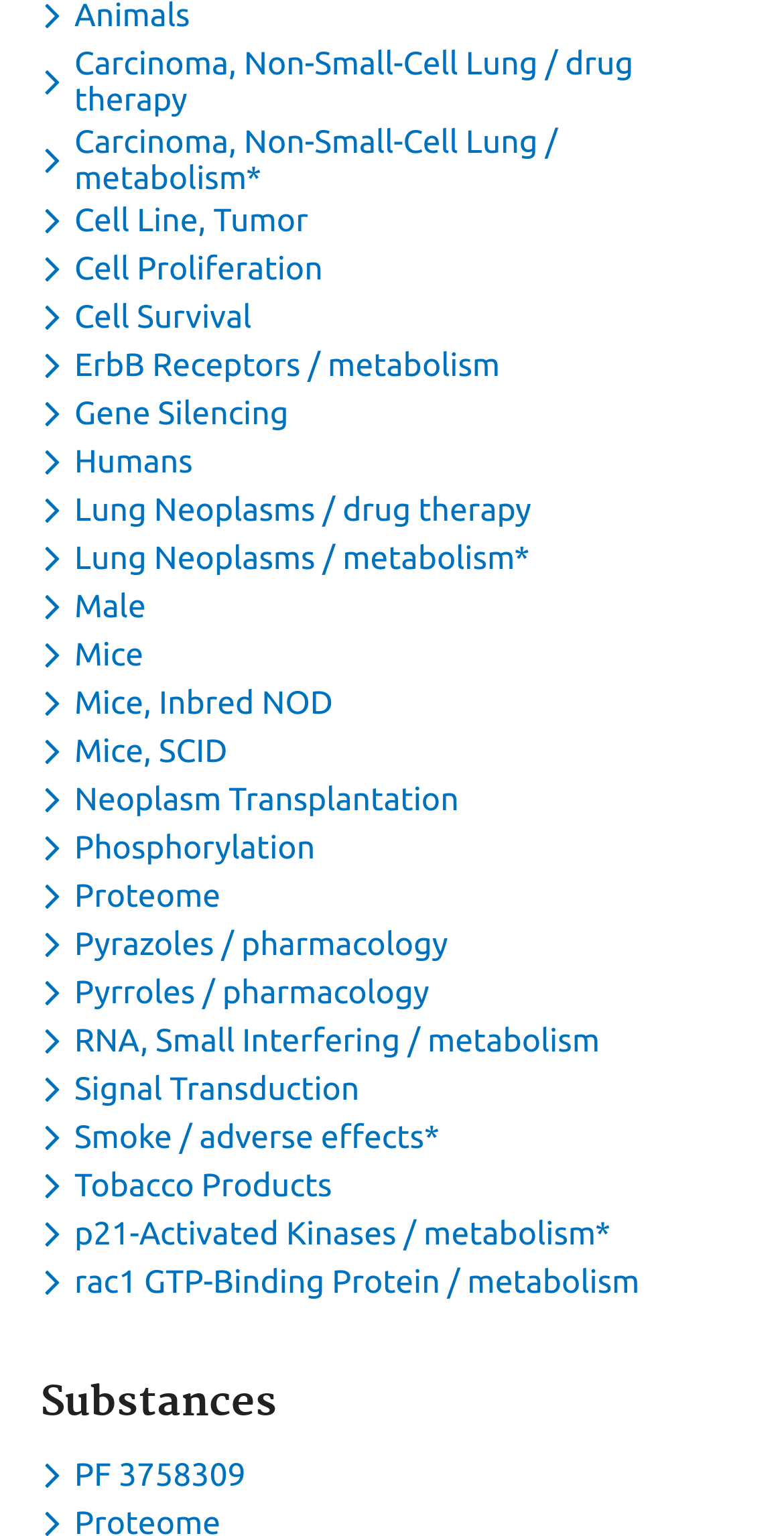Provide a one-word or one-phrase answer to the question:
How many buttons are there in the list?

25